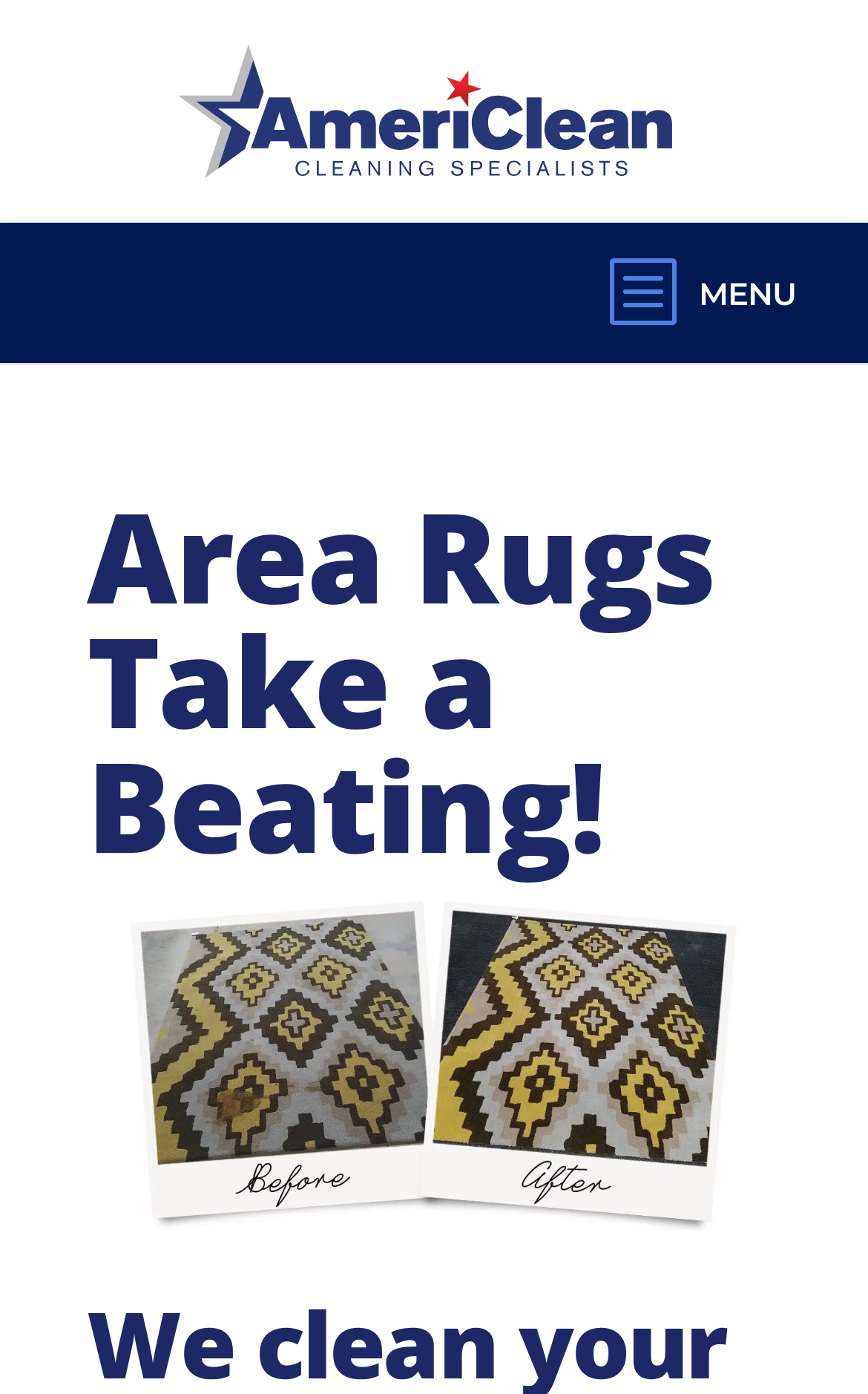Identify the bounding box for the UI element specified in this description: "alt="AmeriClean Cleaning Specialists"". The coordinates must be four float numbers between 0 and 1, formatted as [left, top, right, bottom].

[0.221, 0.063, 0.789, 0.092]